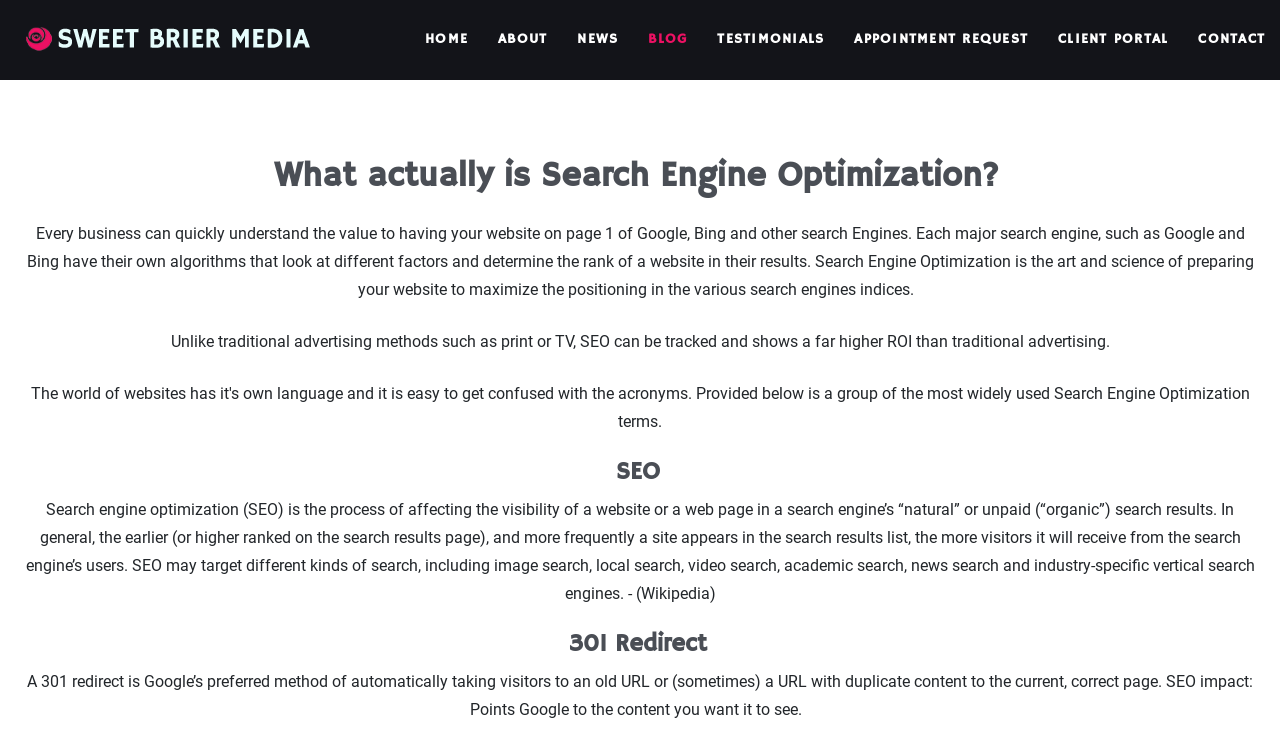Bounding box coordinates are specified in the format (top-left x, top-left y, bottom-right x, bottom-right y). All values are floating point numbers bounded between 0 and 1. Please provide the bounding box coordinate of the region this sentence describes: title="Sweet Brier Media"

[0.016, 0.027, 0.254, 0.08]